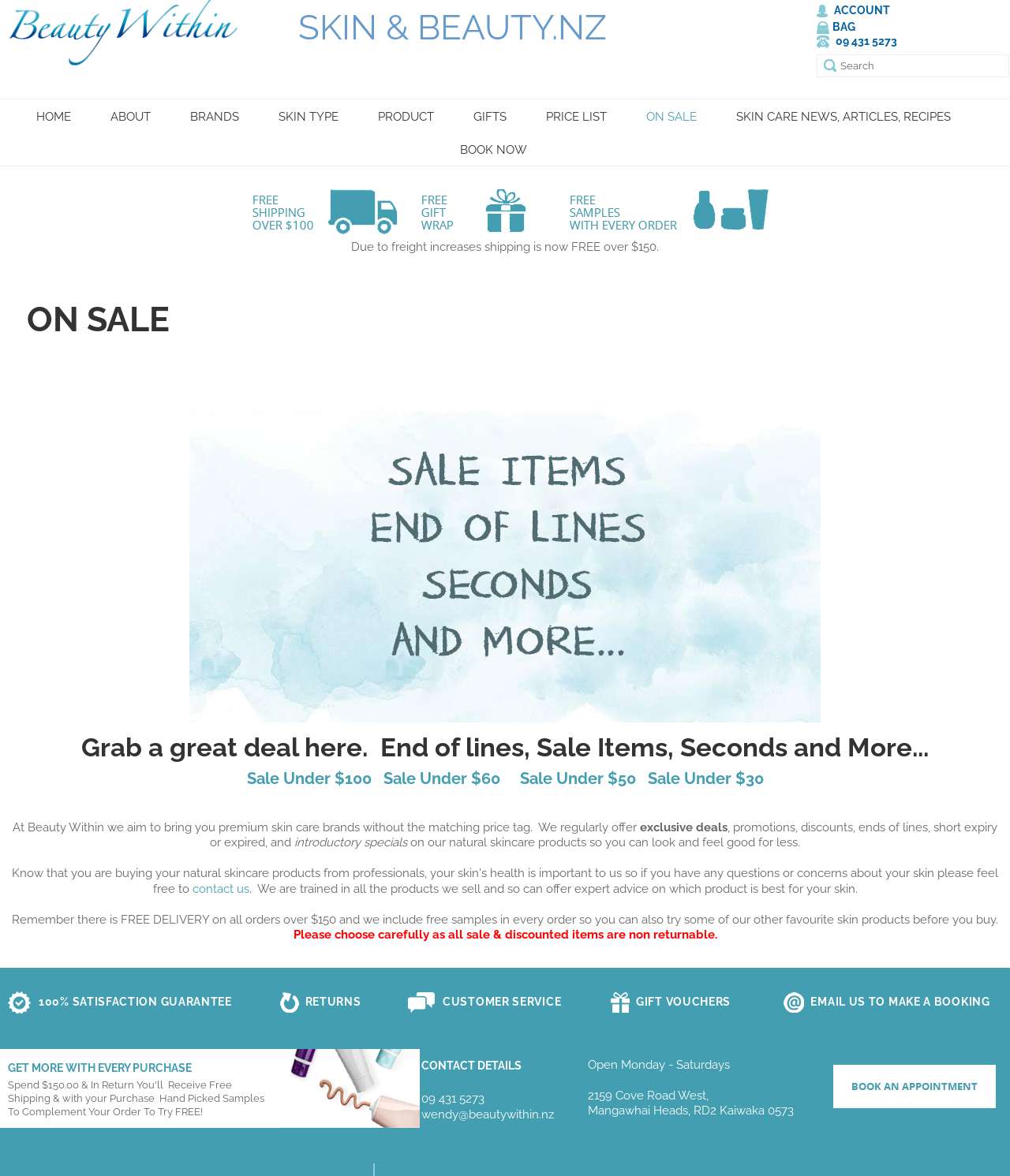Extract the main headline from the webpage and generate its text.

SKIN & BEAUTY.NZ